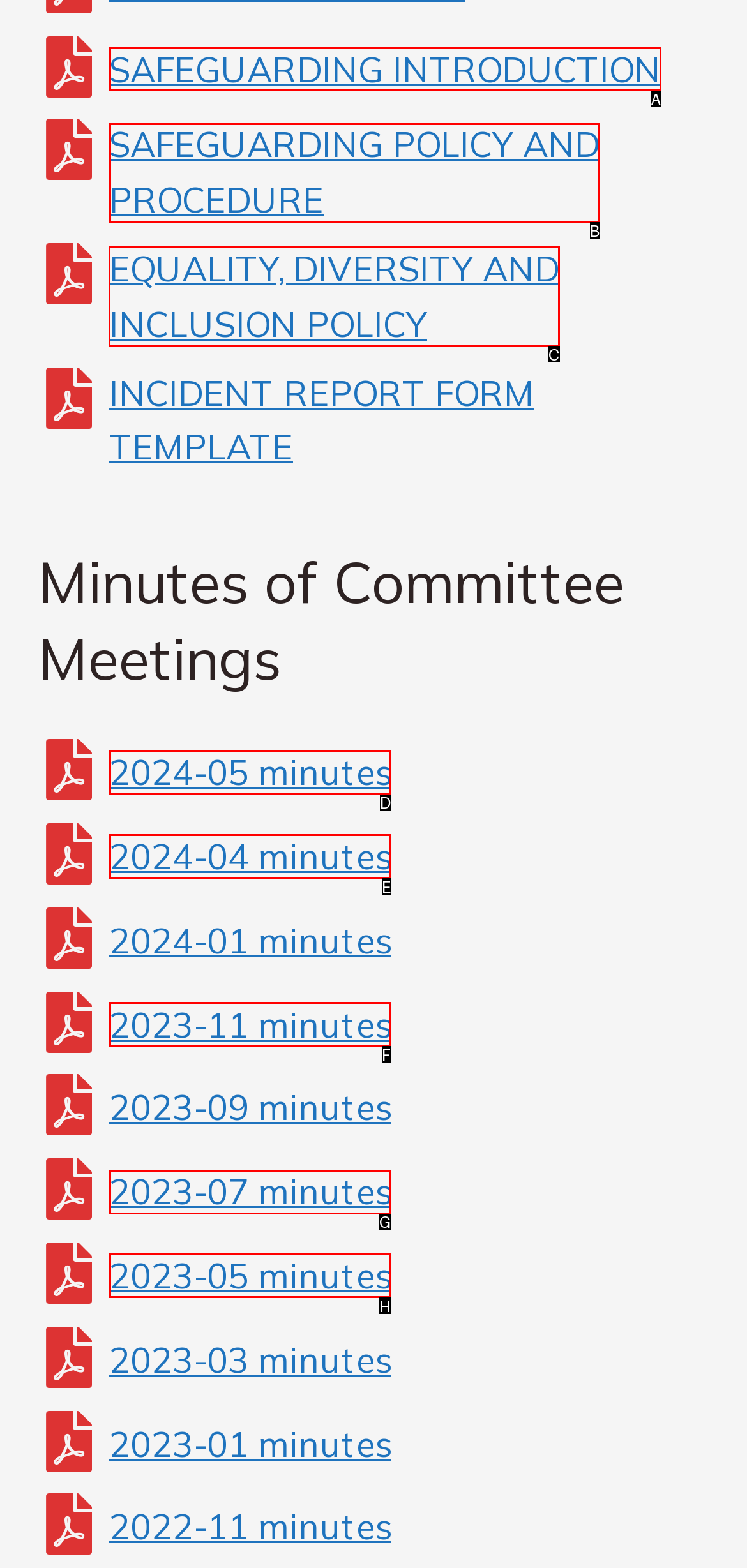Identify which HTML element to click to fulfill the following task: View equality, diversity and inclusion policy. Provide your response using the letter of the correct choice.

C